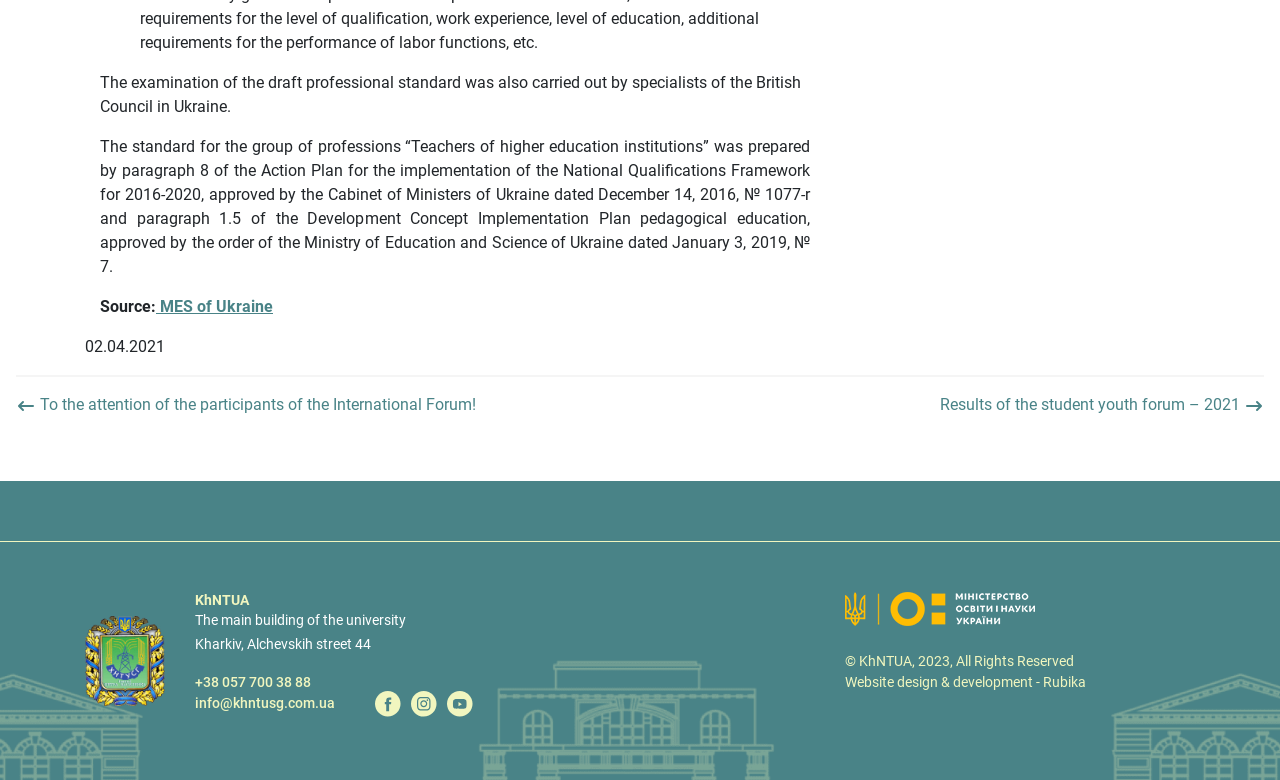Identify the bounding box for the UI element described as: "+38 057 700 38 88". The coordinates should be four float numbers between 0 and 1, i.e., [left, top, right, bottom].

[0.152, 0.862, 0.261, 0.889]